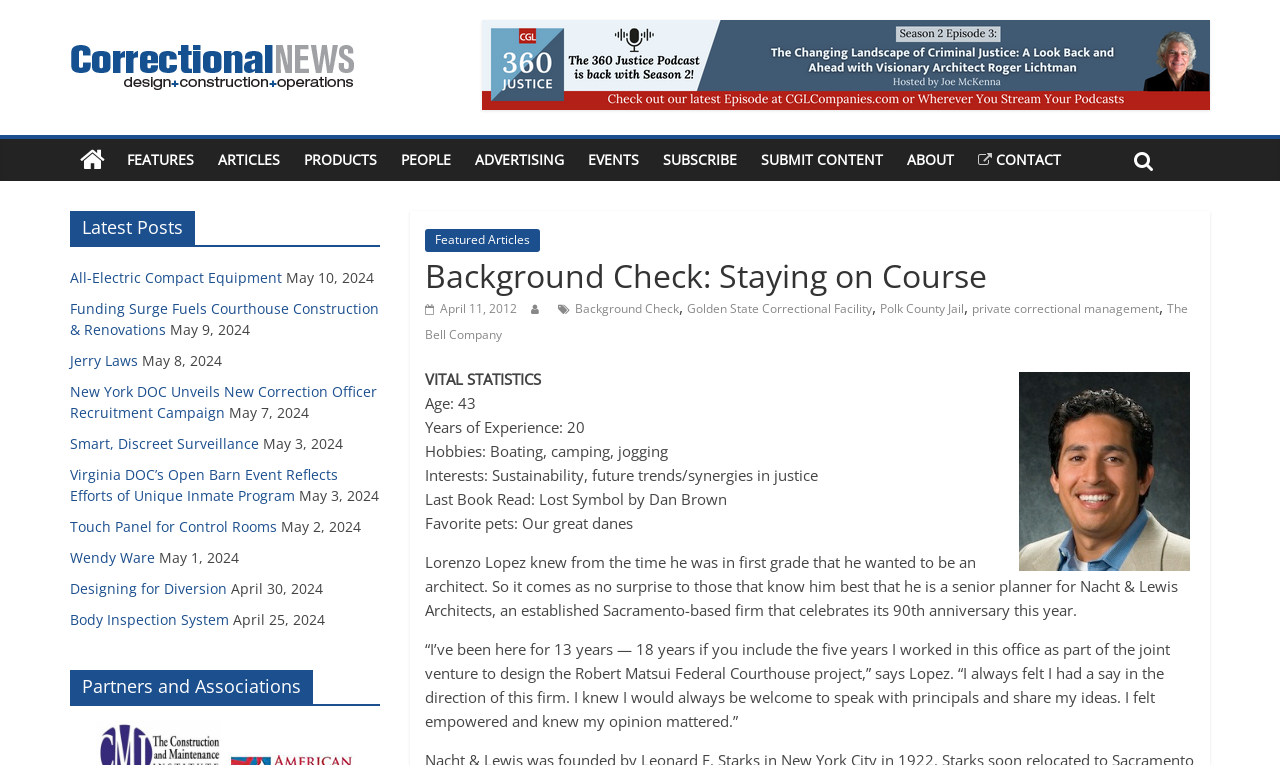From the image, can you give a detailed response to the question below:
What is the date of the article 'Funding Surge Fuels Courthouse Construction & Renovations'?

The answer can be found in the 'Latest Posts' section where it lists the article 'Funding Surge Fuels Courthouse Construction & Renovations' with the date 'May 9, 2024'.